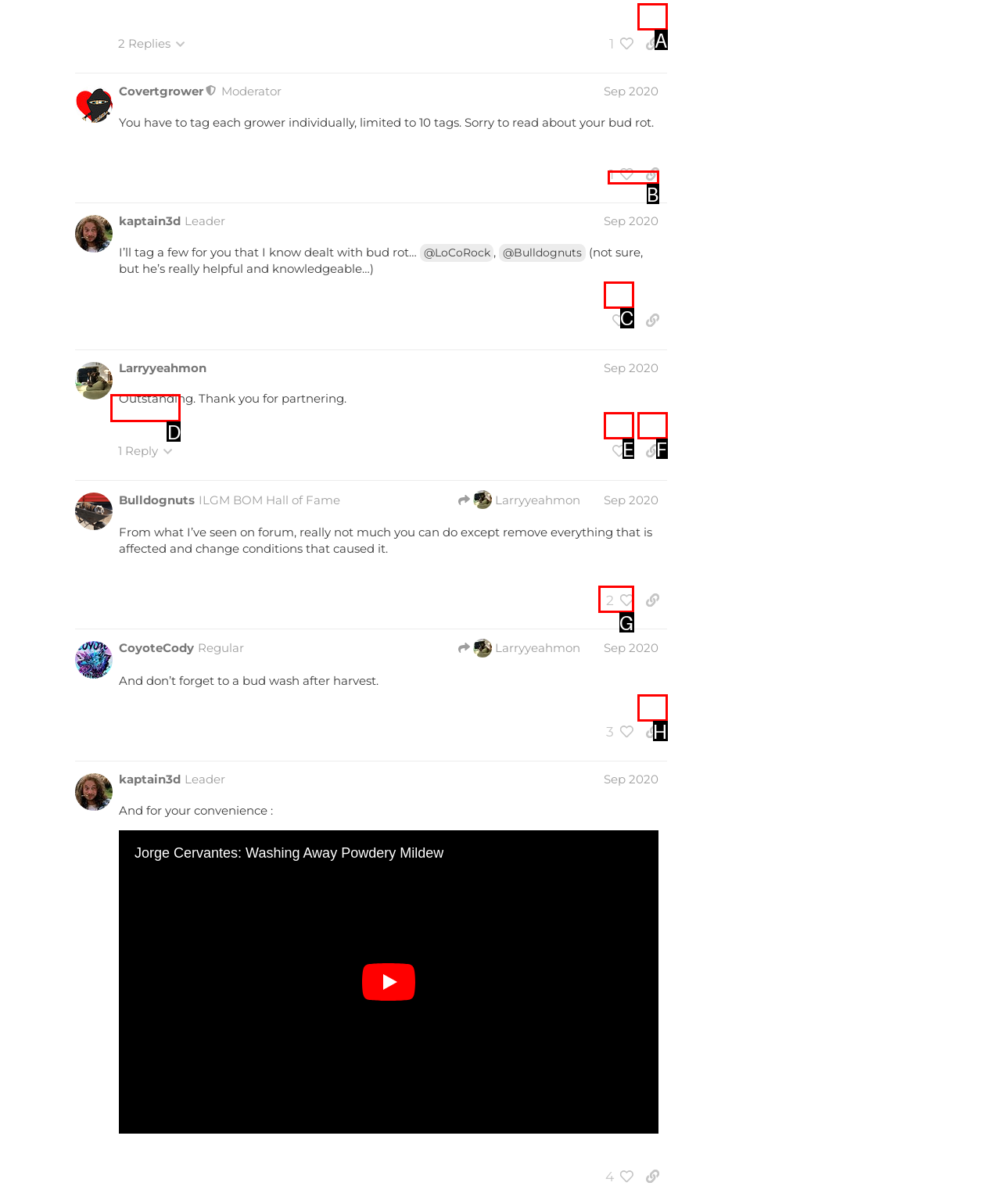Determine which HTML element to click for this task: View people who liked post #13 Provide the letter of the selected choice.

G